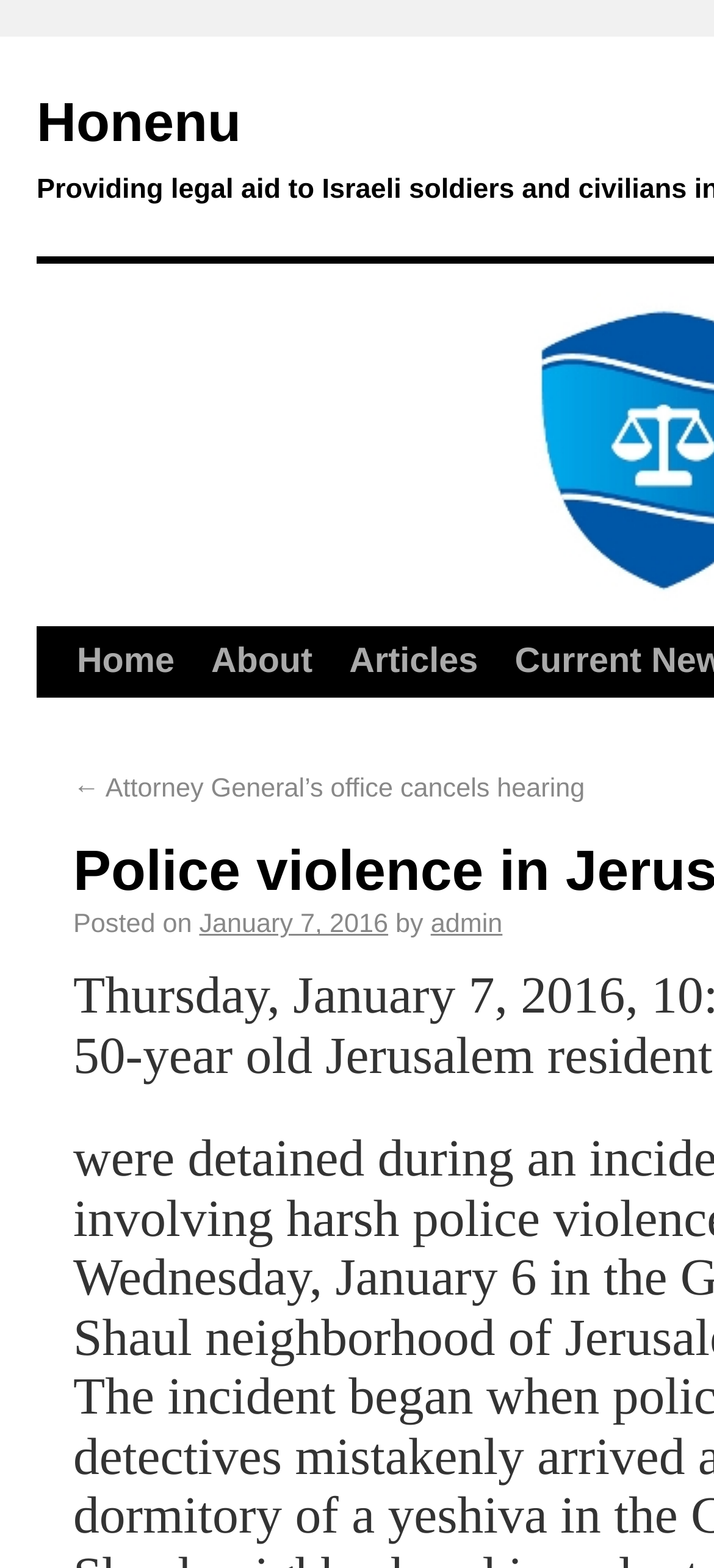Give a one-word or short-phrase answer to the following question: 
What is the title of the previous article?

Attorney General’s office cancels hearing